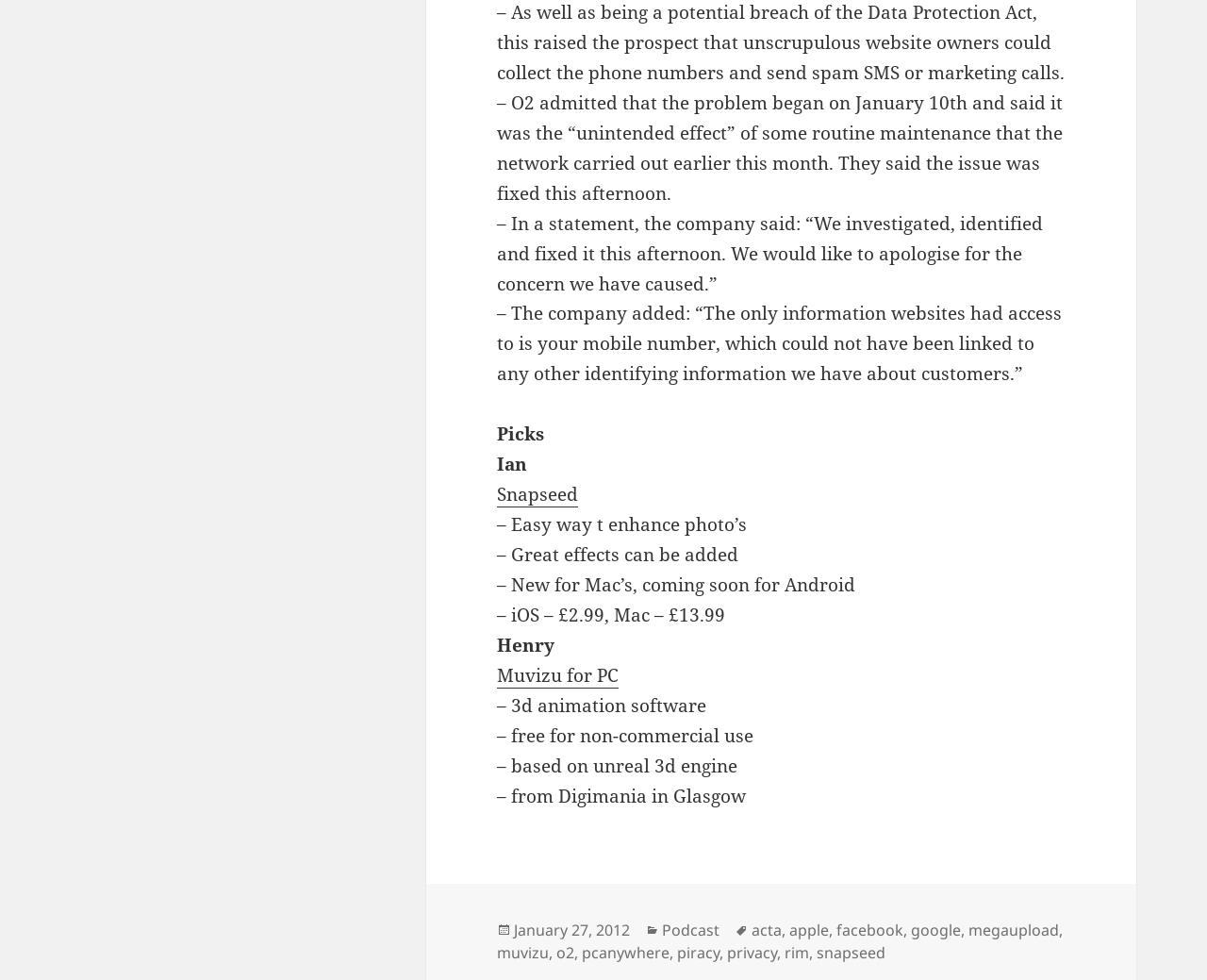Mark the bounding box of the element that matches the following description: "parent_node: Search site name="s" placeholder="Search"".

None